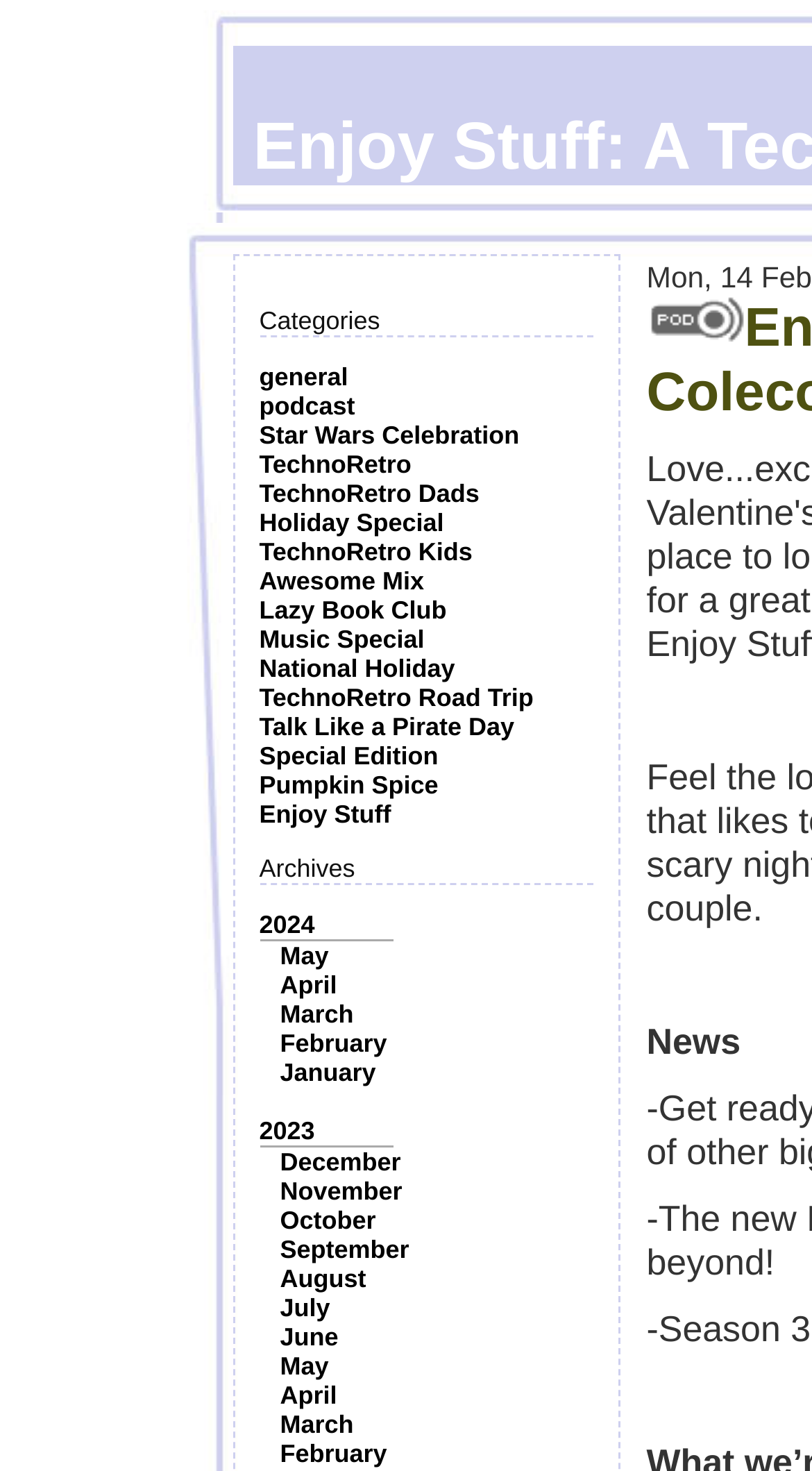Can you show the bounding box coordinates of the region to click on to complete the task described in the instruction: "Read the 'News' section"?

[0.796, 0.694, 0.912, 0.722]